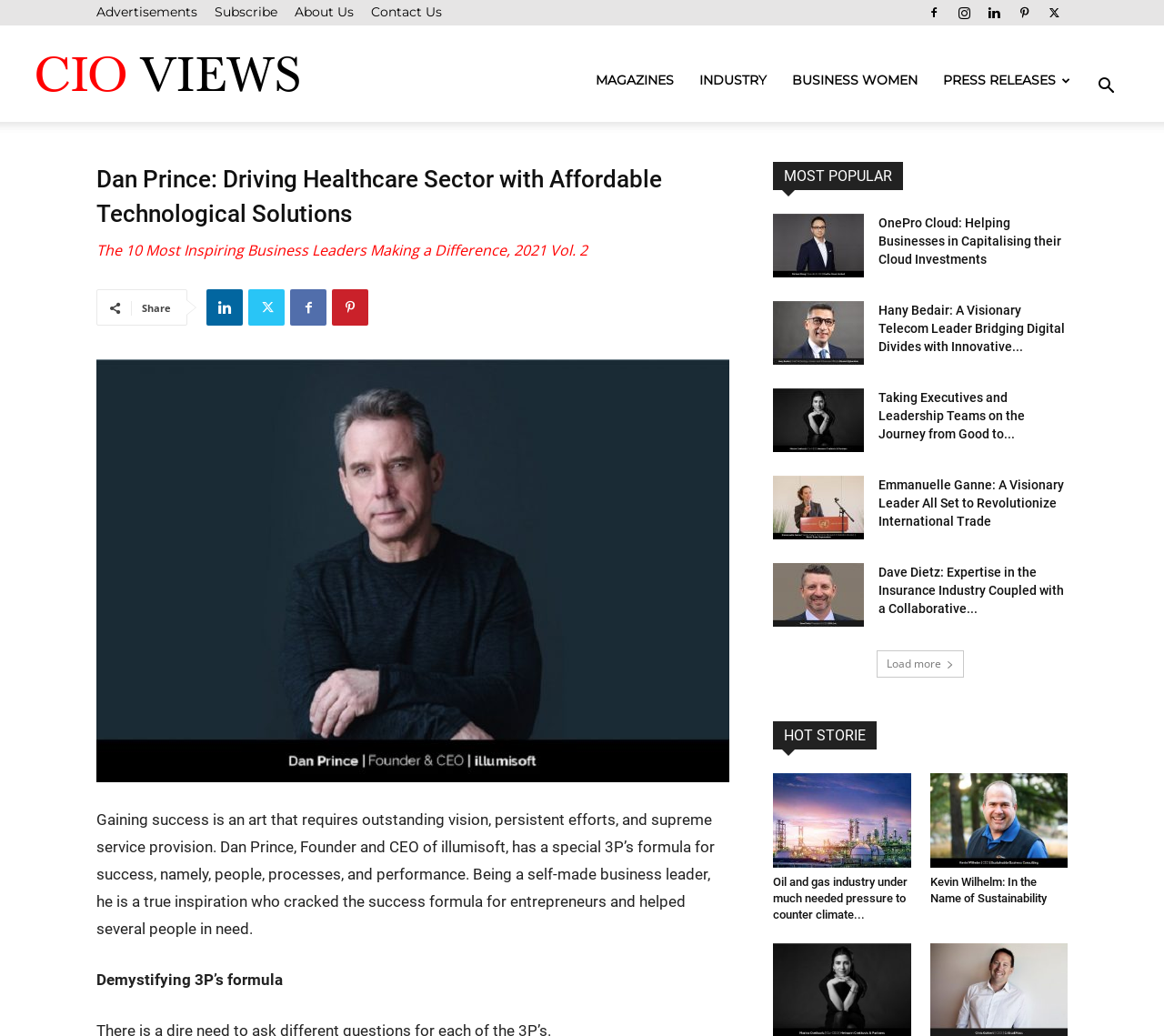How many social media sharing links are there?
Please elaborate on the answer to the question with detailed information.

I found the social media sharing links, which are '', '', '', '', and '', so there are 5 social media sharing links in total.